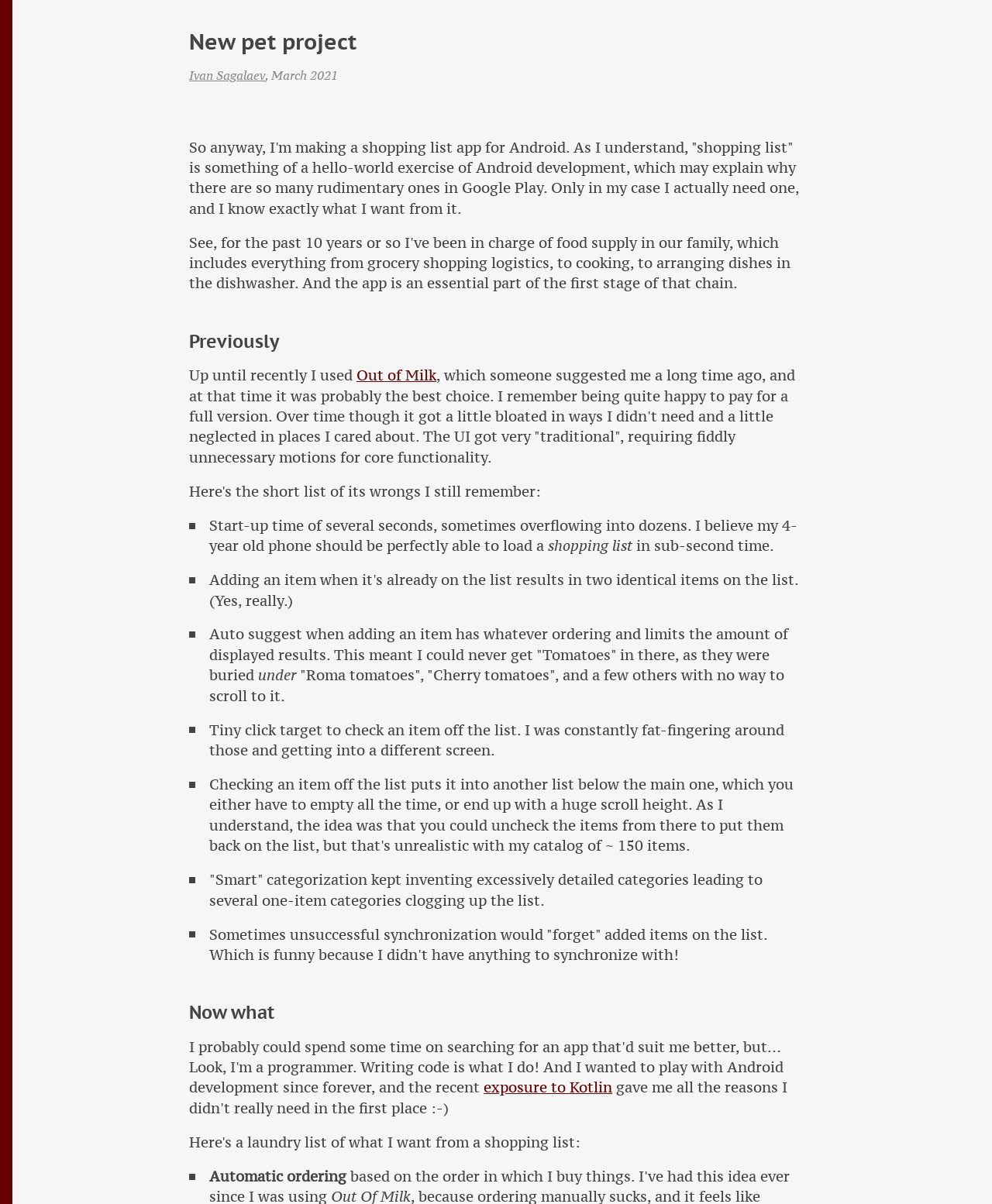Please find the bounding box coordinates (top-left x, top-left y, bottom-right x, bottom-right y) in the screenshot for the UI element described as follows: Ivan Sagalaev

[0.191, 0.056, 0.267, 0.069]